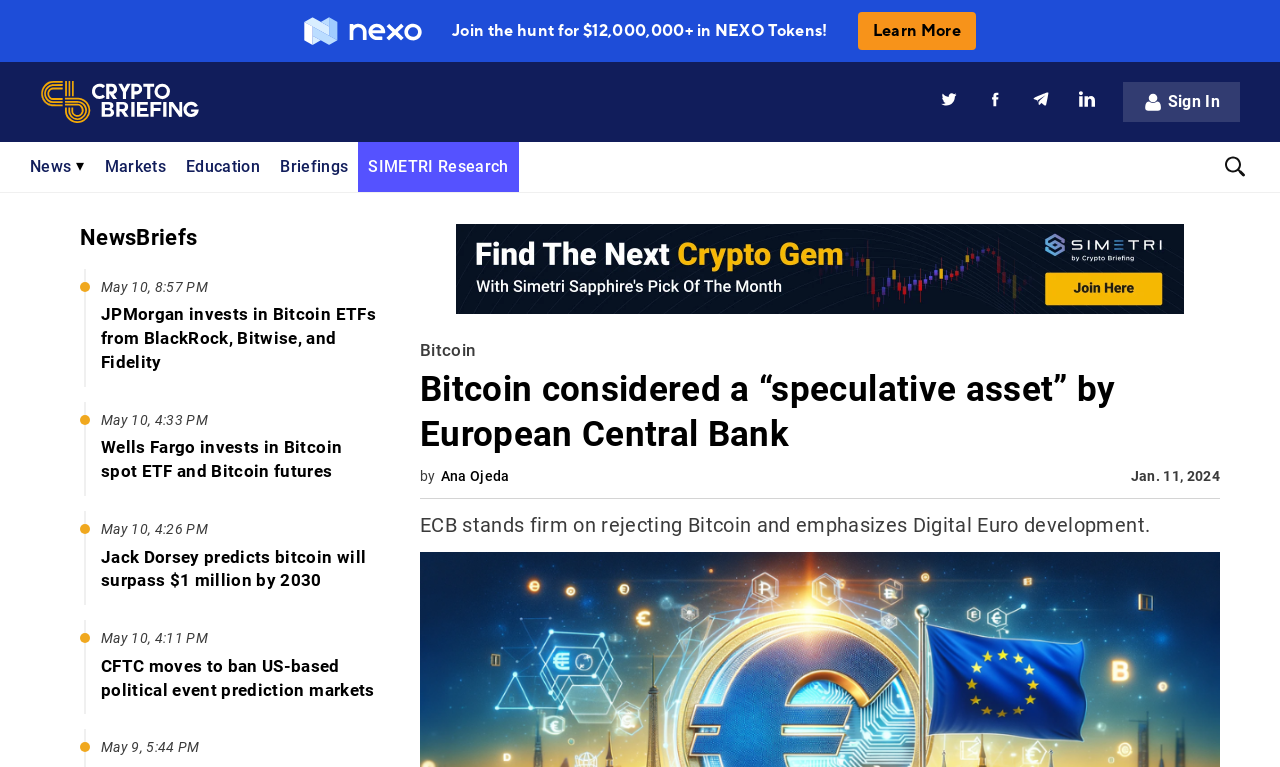Use a single word or phrase to respond to the question:
How many social media links are available?

4